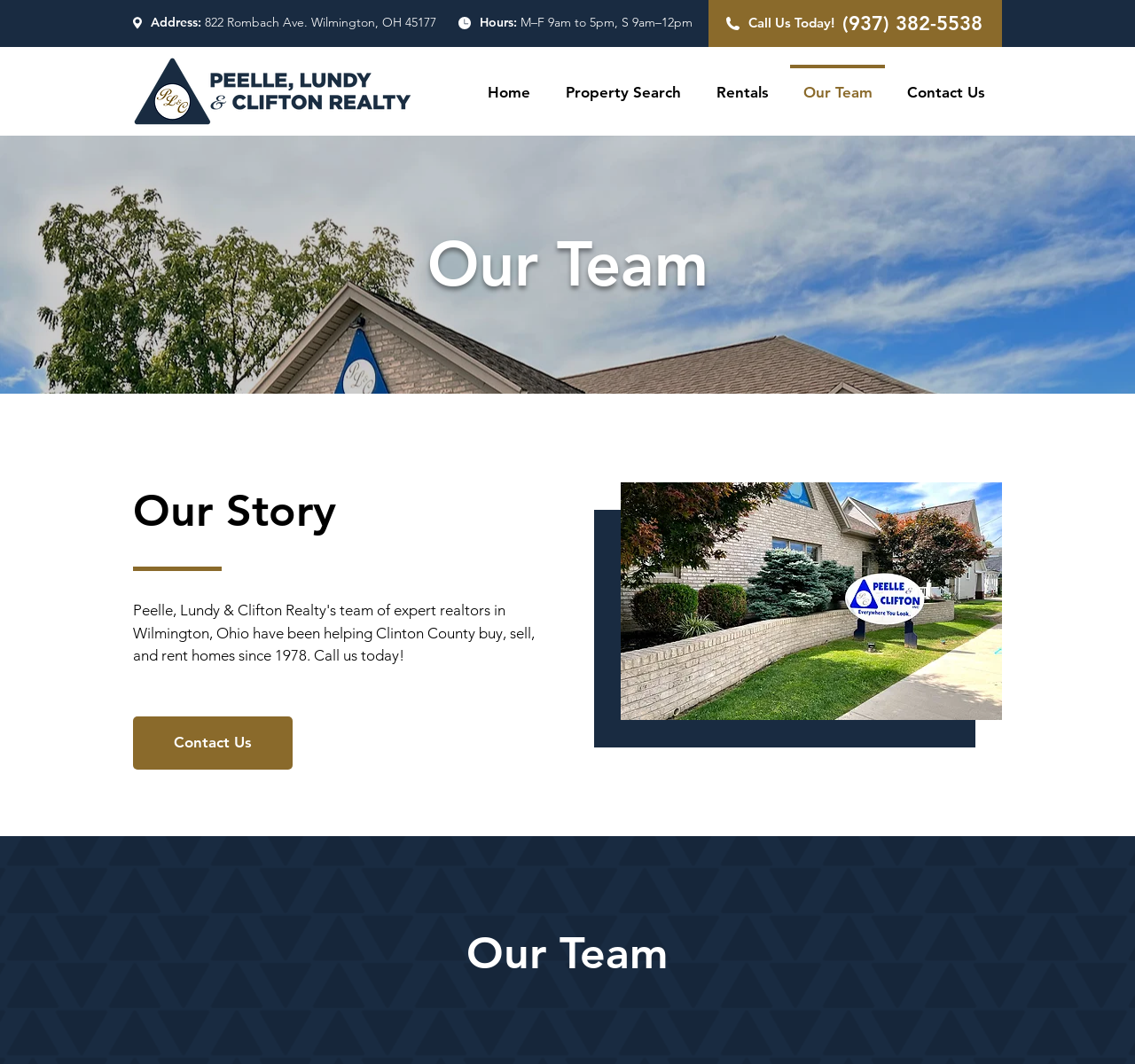Given the content of the image, can you provide a detailed answer to the question?
What is the address of Peelle, Lundy & Clifton Realty?

I found the address by looking at the link element with the text 'Address: 822 Rombach Ave. Wilmington, OH 45177' which is located at the top of the webpage.